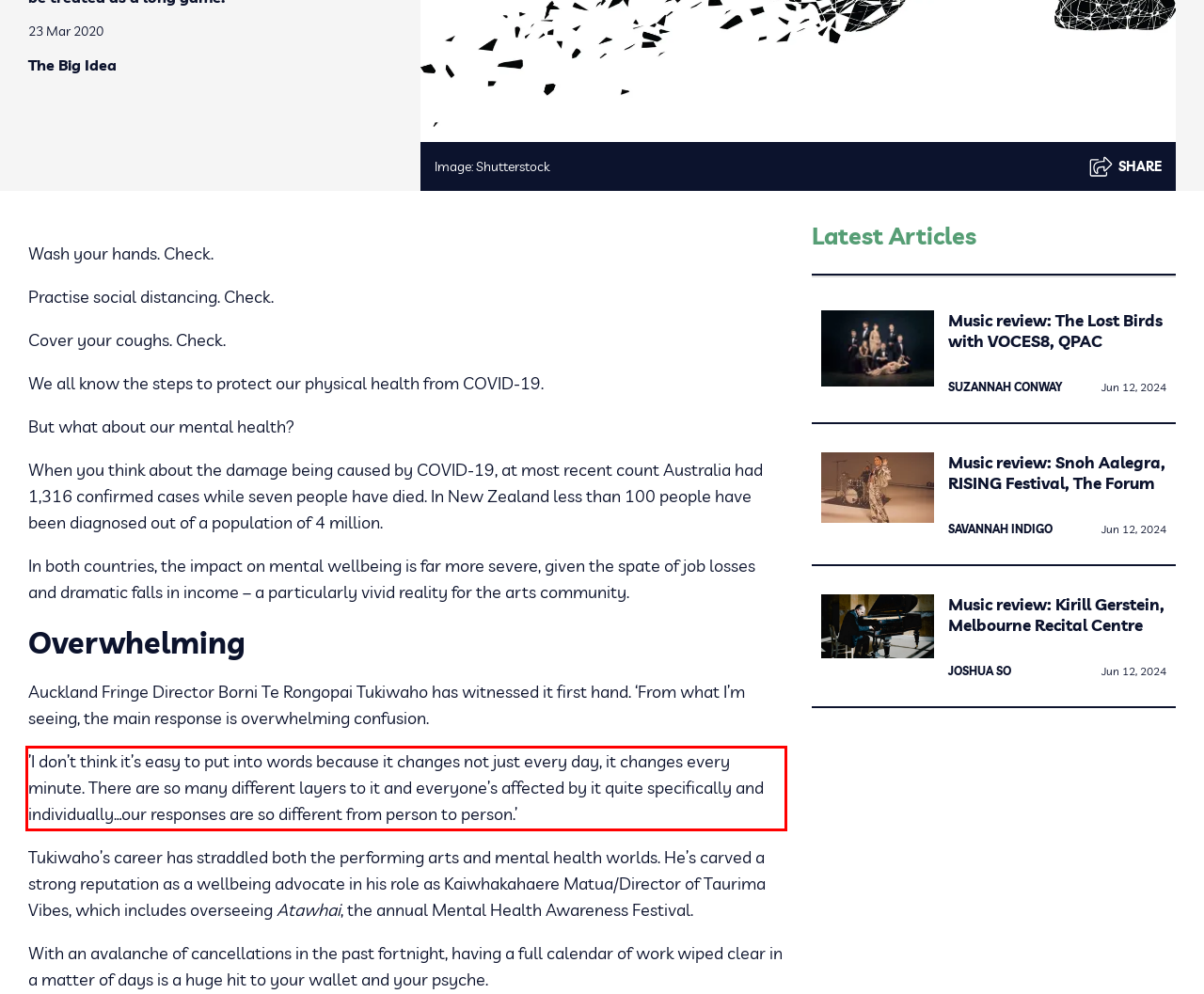You have a screenshot of a webpage with a red bounding box. Identify and extract the text content located inside the red bounding box.

’I don’t think it’s easy to put into words because it changes not just every day, it changes every minute. There are so many different layers to it and everyone’s affected by it quite specifically and individually…our responses are so different from person to person.’